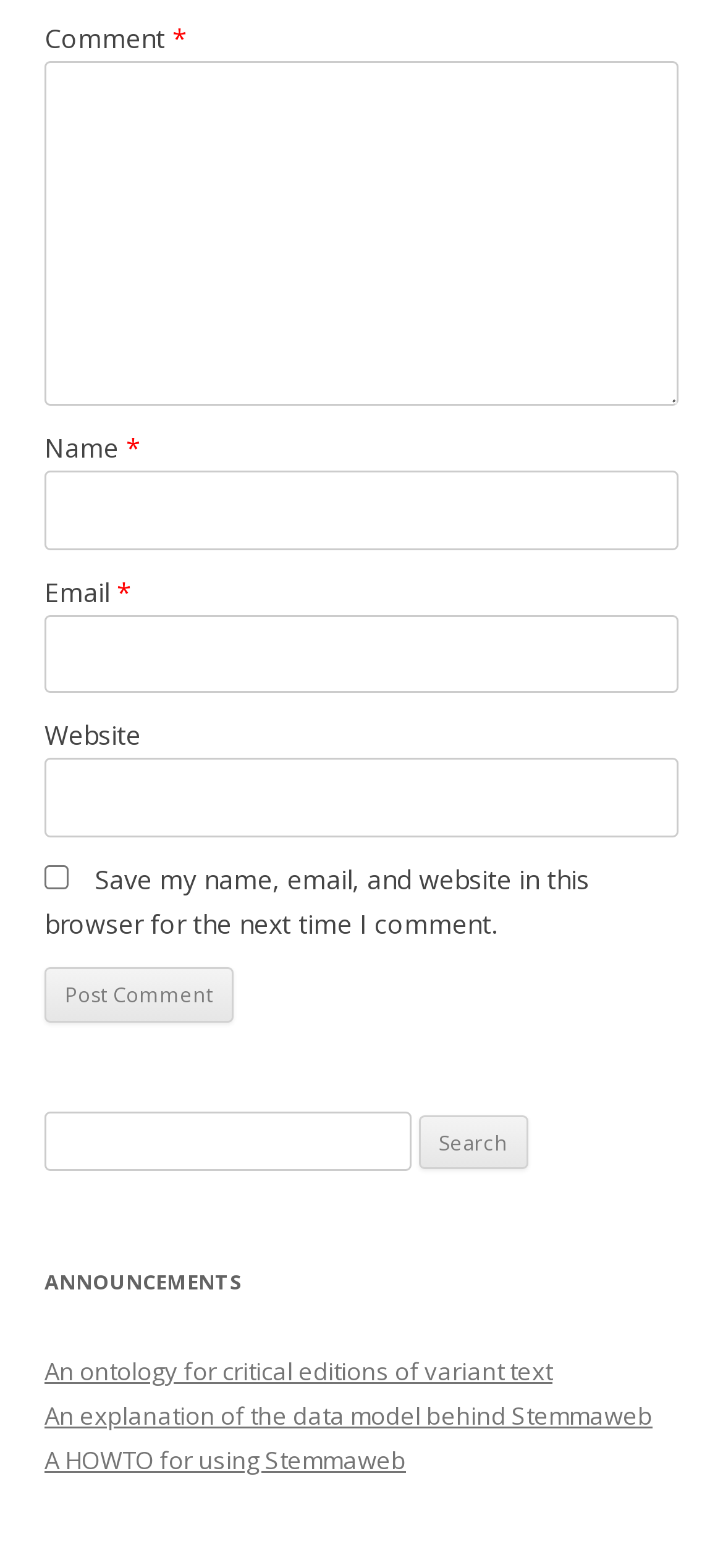What is the function of the button at the bottom?
Please analyze the image and answer the question with as much detail as possible.

The button at the bottom is used to post a comment, as indicated by the button element with the description 'Post Comment'.